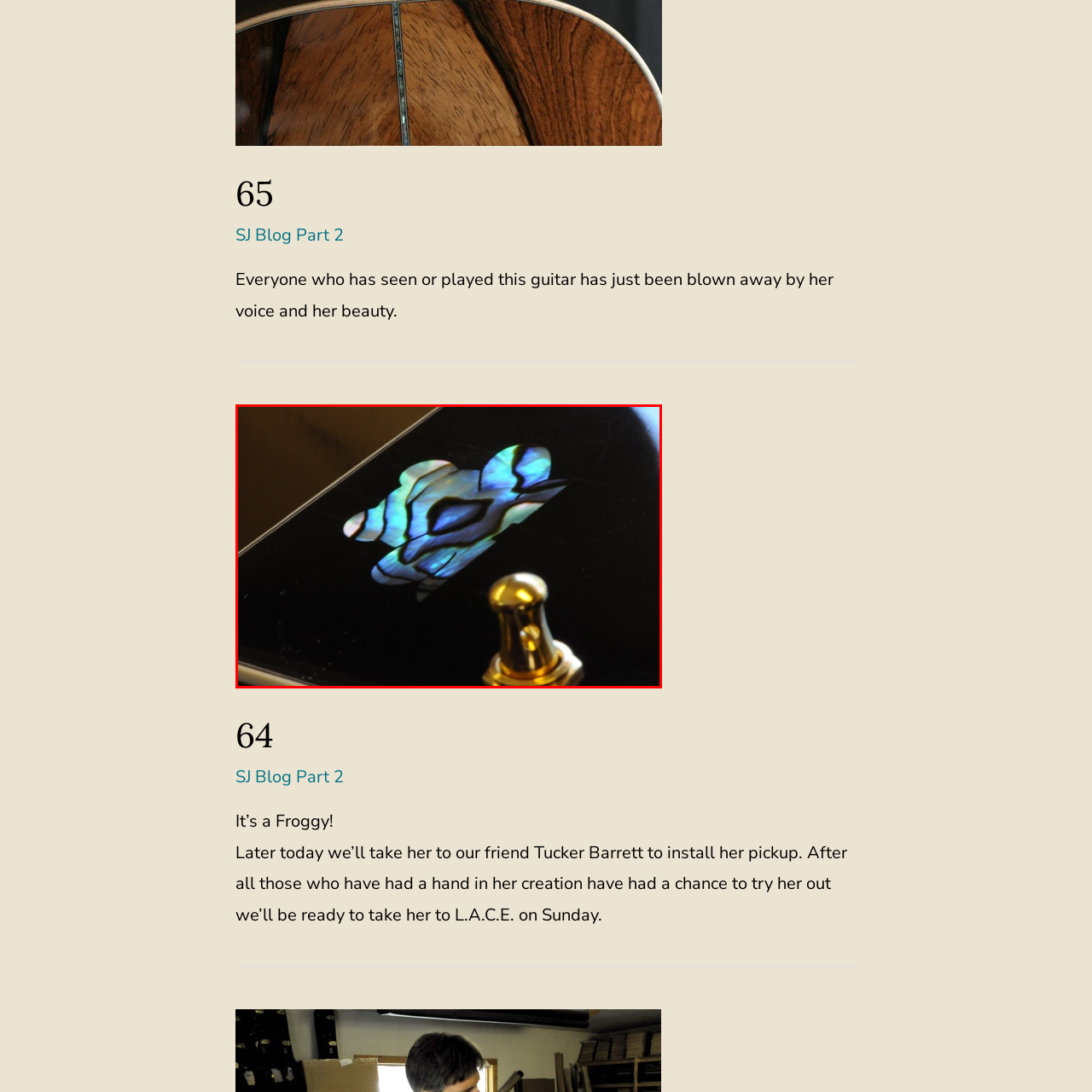What is the color of the guitar body? Look at the image outlined by the red bounding box and provide a succinct answer in one word or a brief phrase.

Glossy black